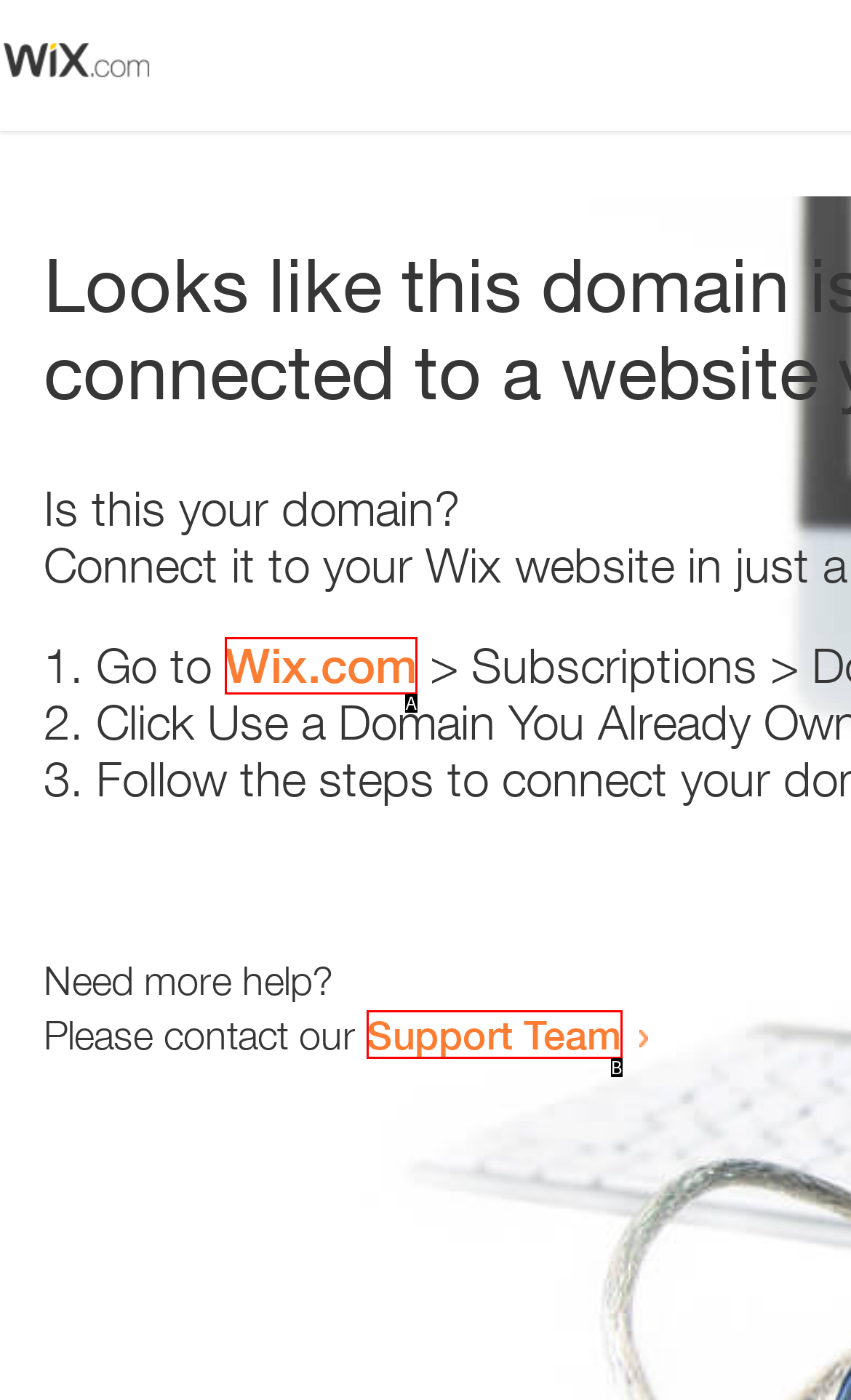Based on the element description: Wix.com, choose the best matching option. Provide the letter of the option directly.

A